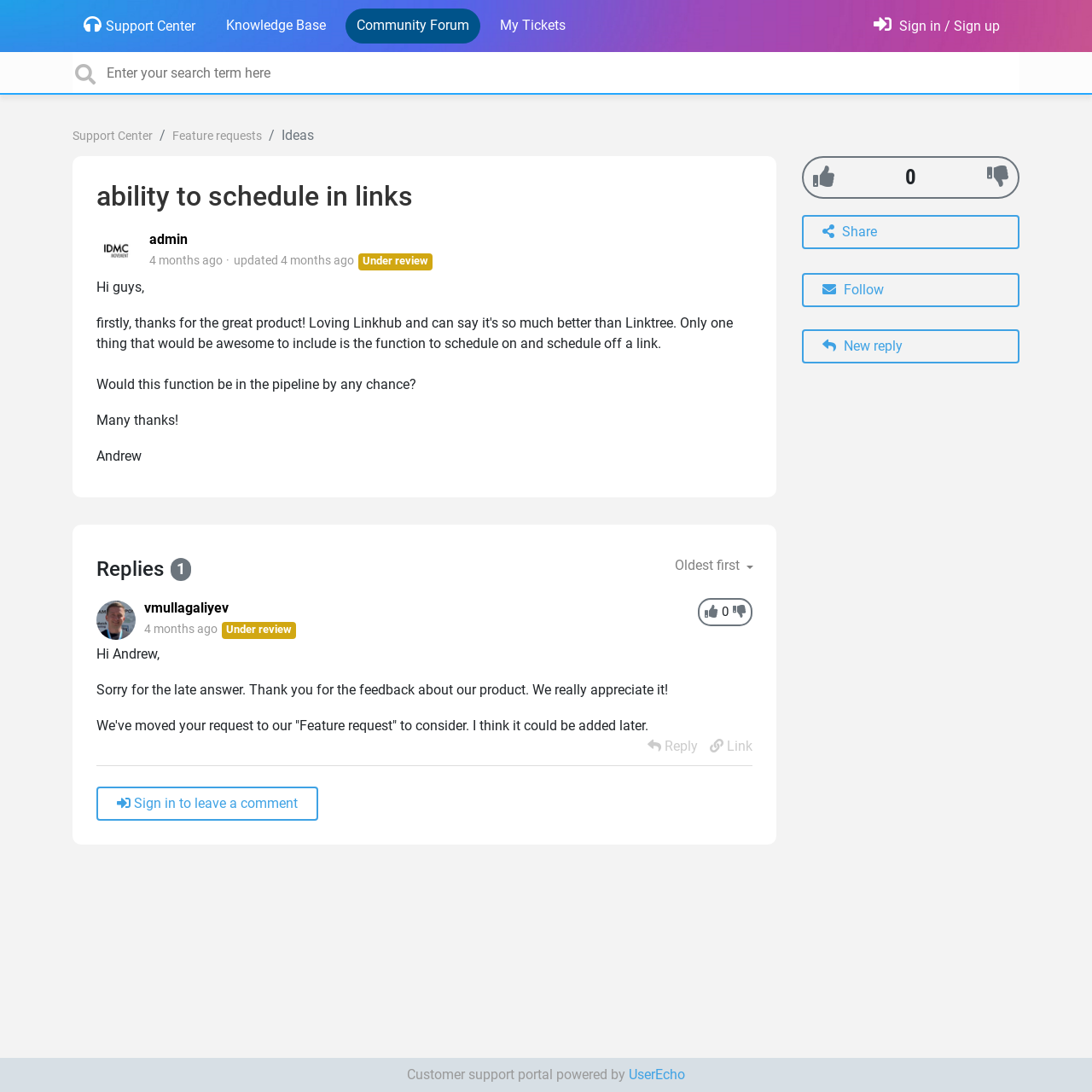Give a one-word or short-phrase answer to the following question: 
What is the name of the product being discussed?

LinkHub